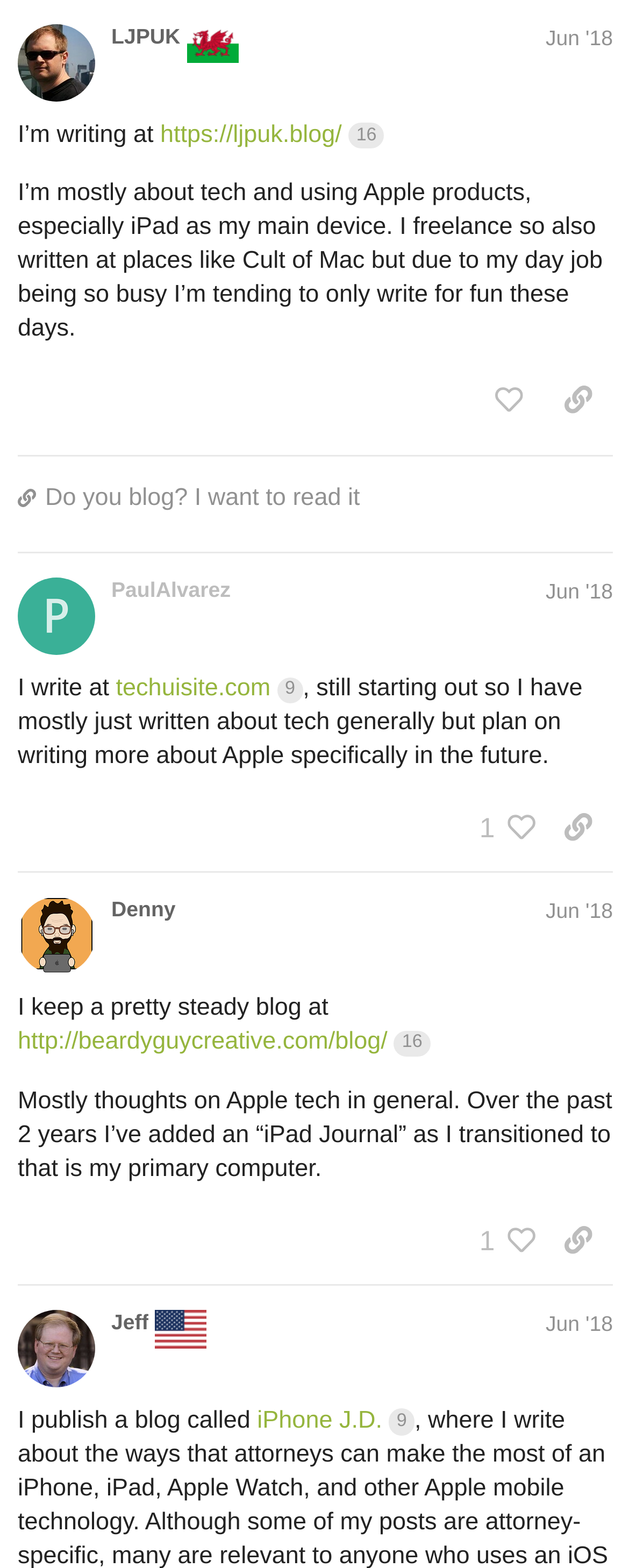What is the date of the latest post? From the image, respond with a single word or brief phrase.

Jun 25, 2018 8:14 pm